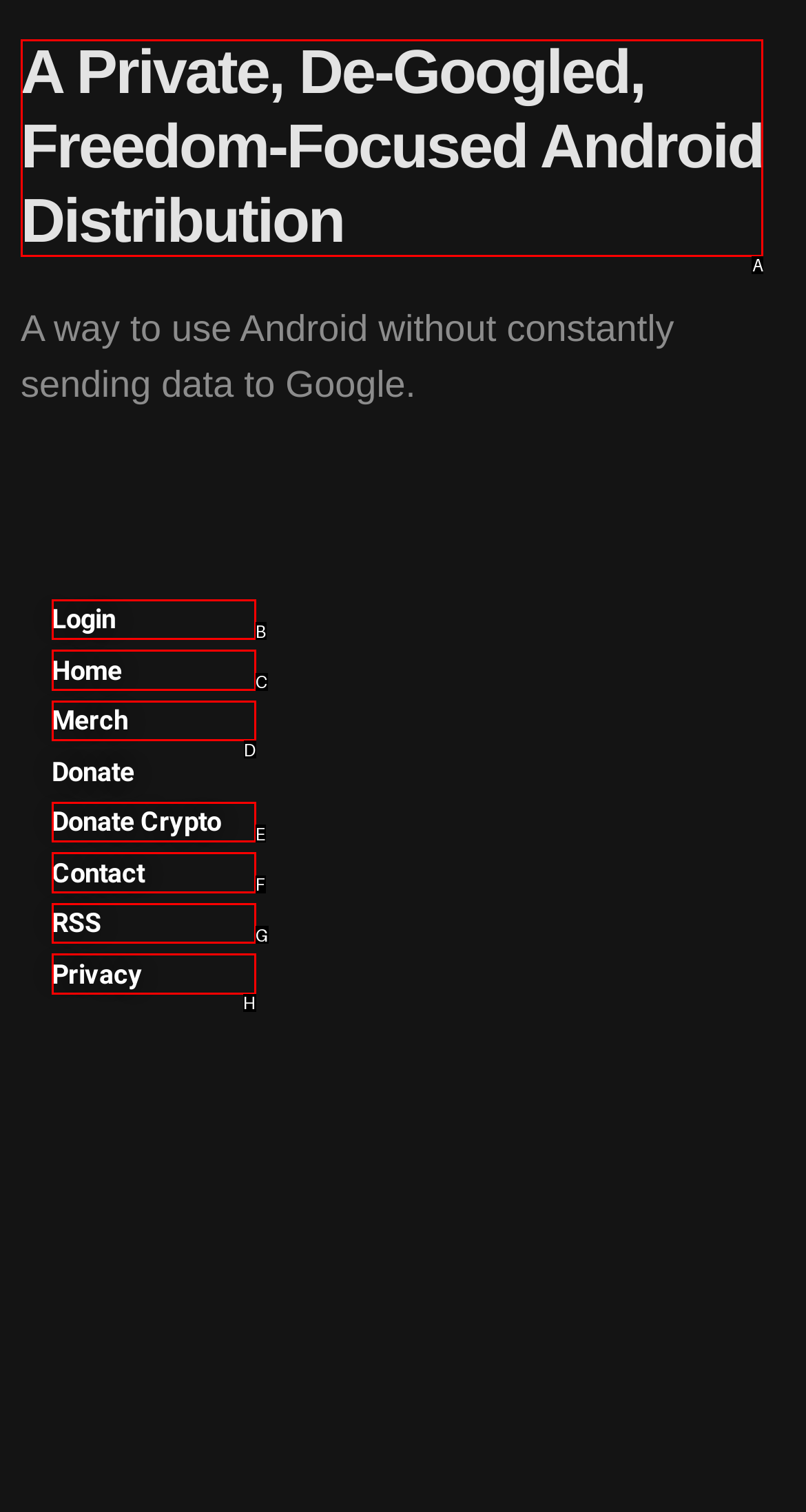Given the description: Donate Crypto, choose the HTML element that matches it. Indicate your answer with the letter of the option.

E